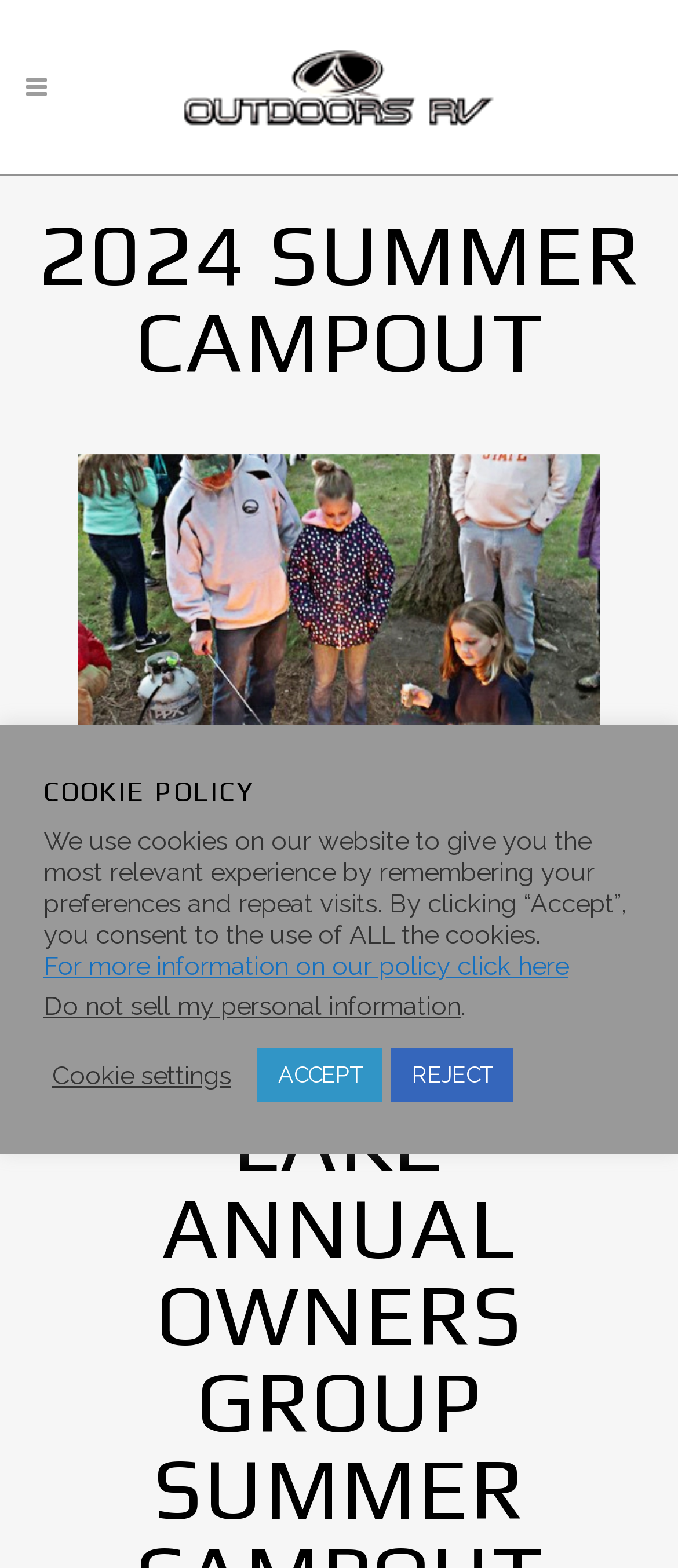How many buttons are there in the cookie policy section?
Look at the screenshot and respond with a single word or phrase.

3